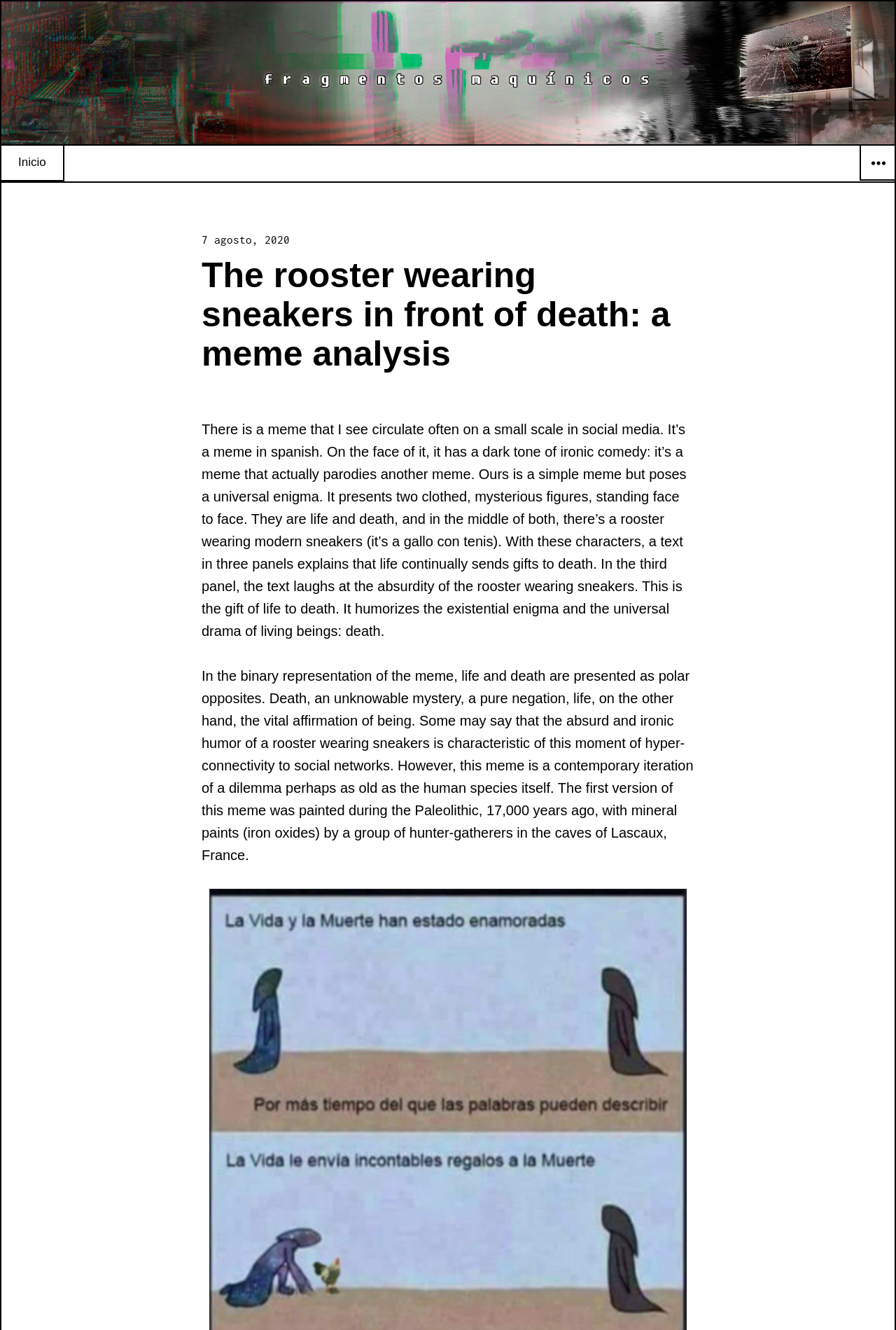Given the following UI element description: "NEWS", find the bounding box coordinates in the webpage screenshot.

None